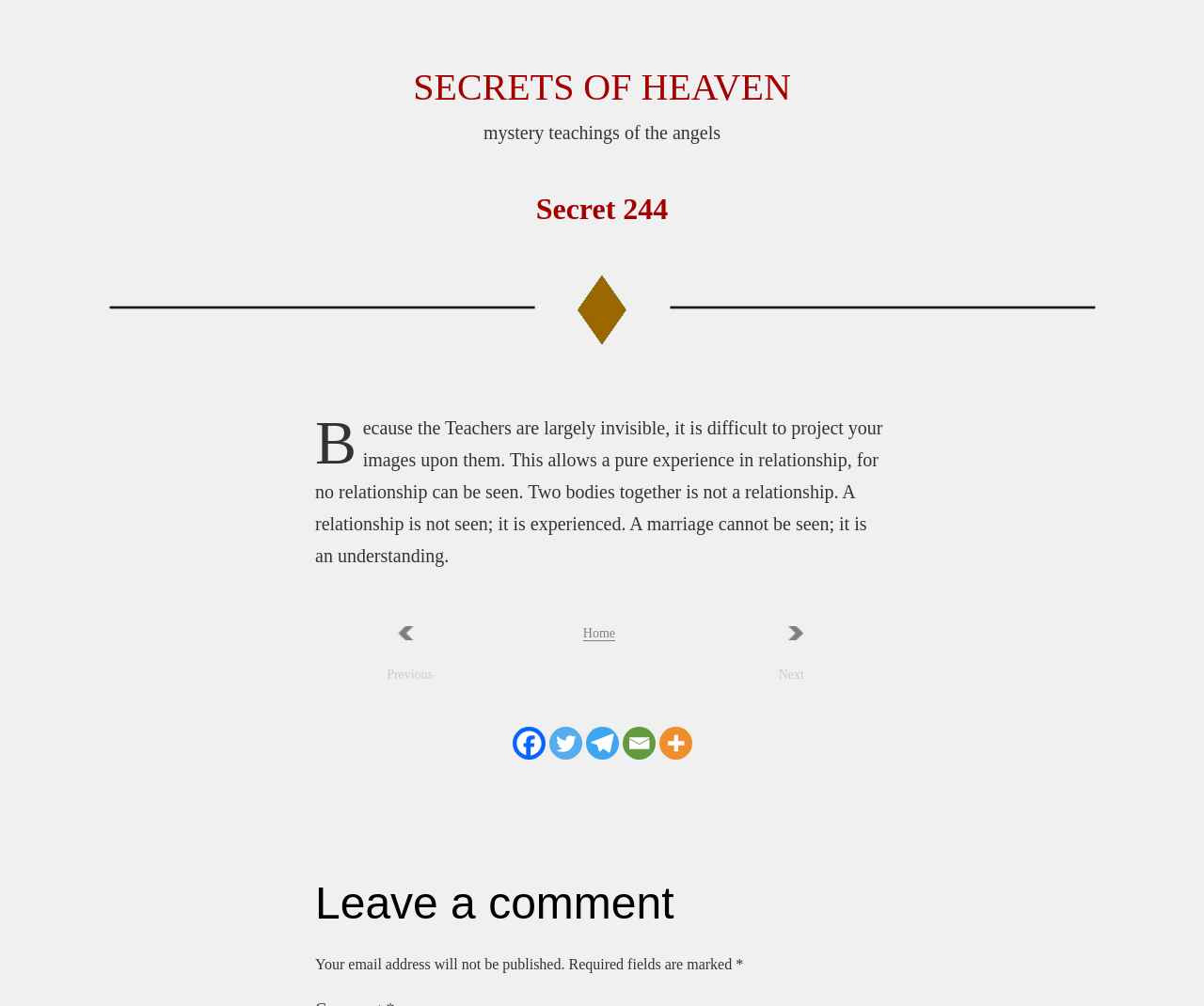Please answer the following question using a single word or phrase: 
What is the purpose of the webpage?

To share spiritual teachings